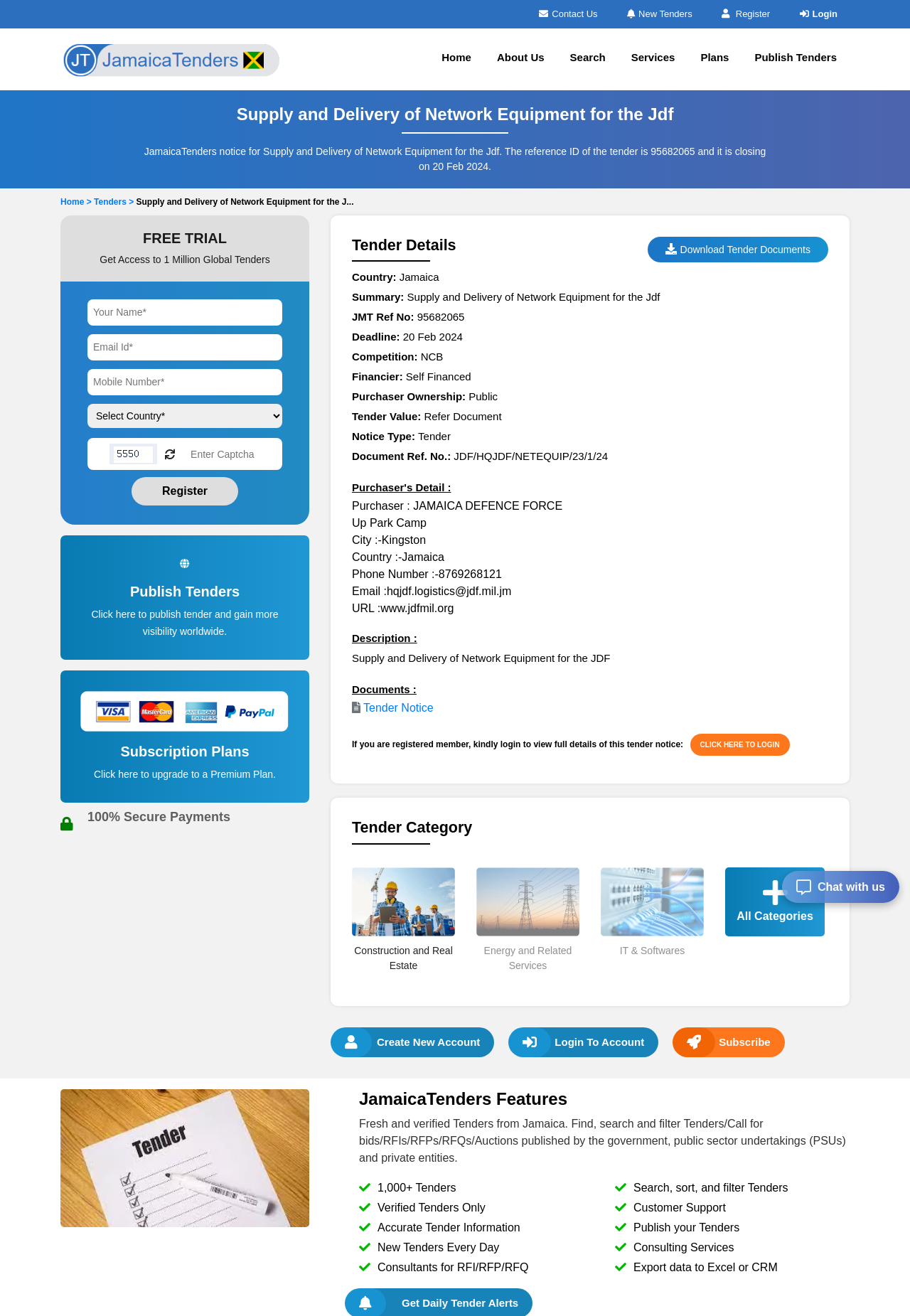Determine the bounding box coordinates for the area that needs to be clicked to fulfill this task: "Login to view full details of this tender notice". The coordinates must be given as four float numbers between 0 and 1, i.e., [left, top, right, bottom].

[0.758, 0.558, 0.868, 0.574]